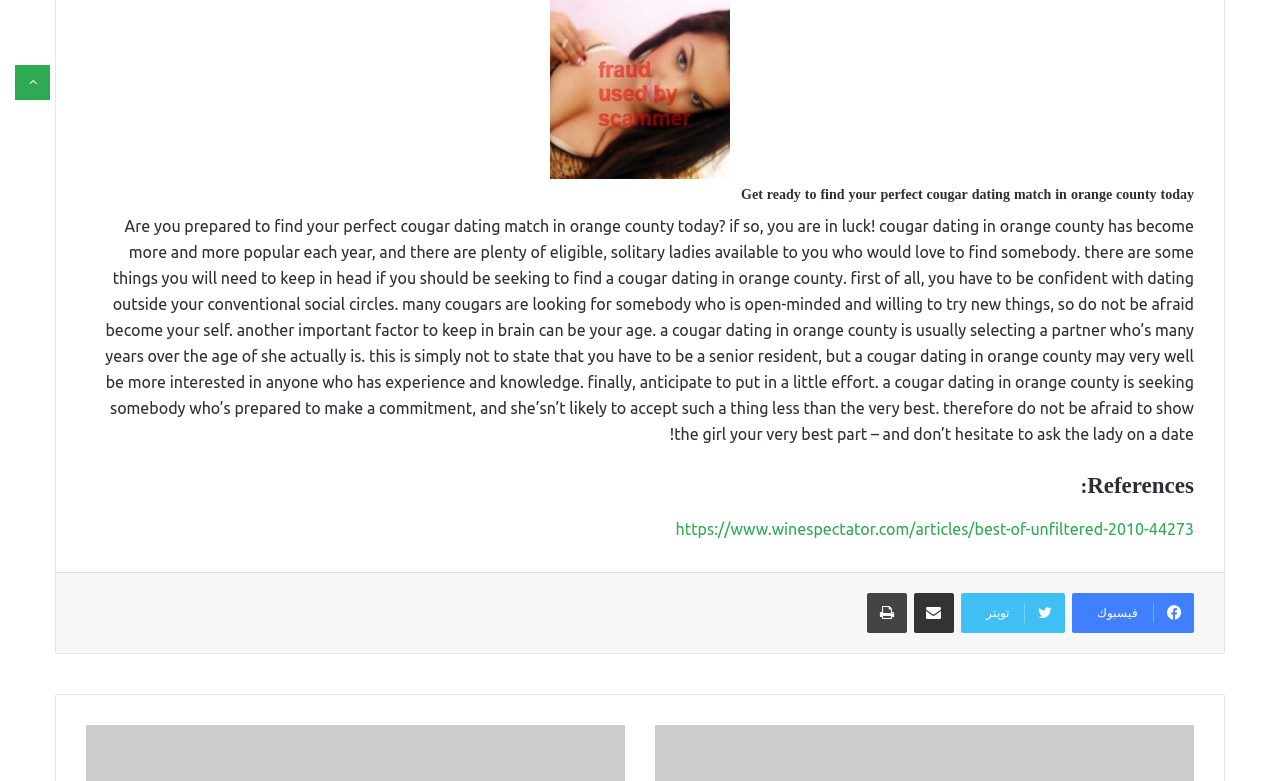What is the topic of the webpage?
Could you answer the question in a detailed manner, providing as much information as possible?

The webpage is about cougar dating, specifically in Orange County, as indicated by the heading and the static text that provides tips and advice for finding a cougar dating match.